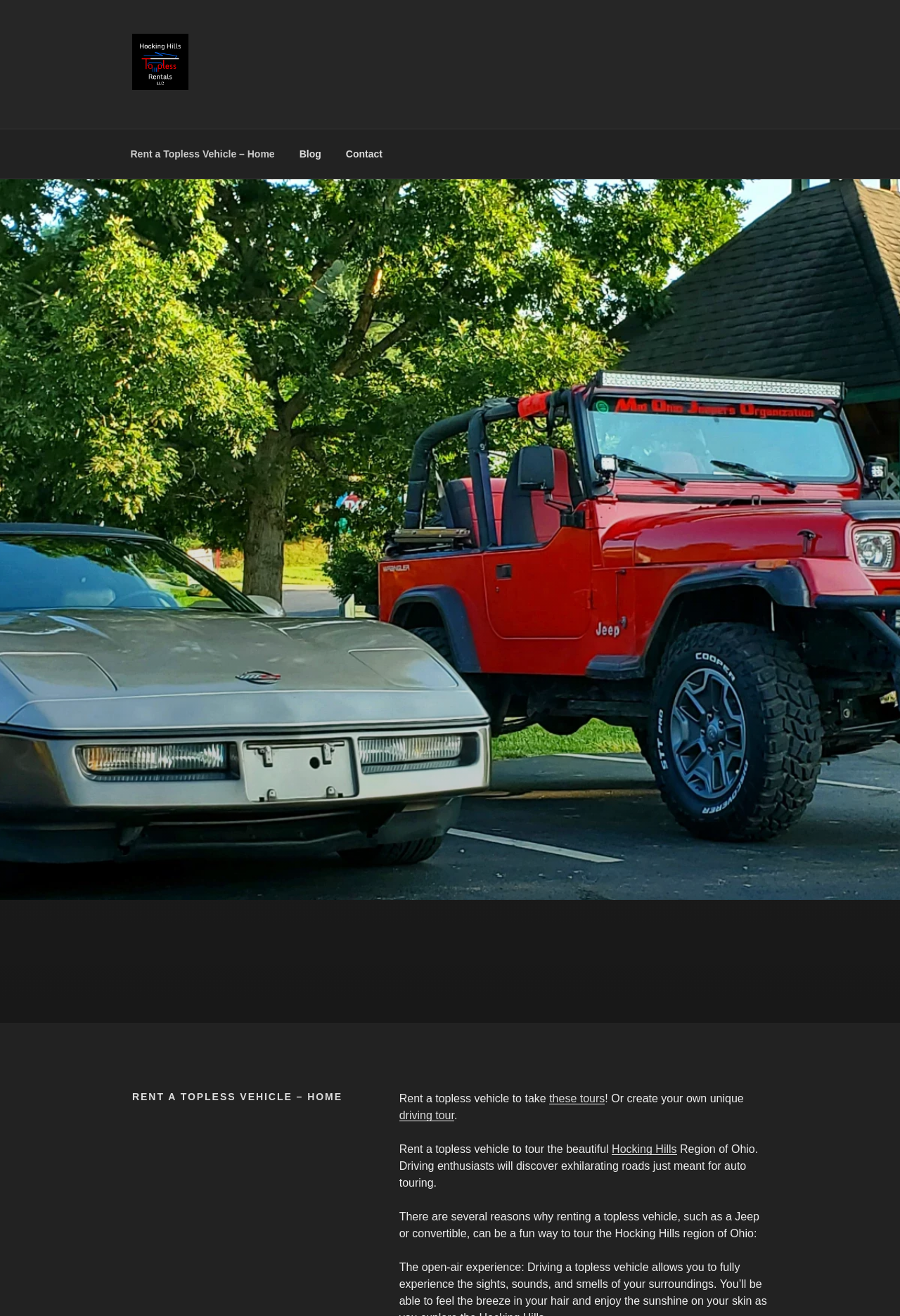Could you provide the bounding box coordinates for the portion of the screen to click to complete this instruction: "Check the website calendar for Music Sales works"?

None